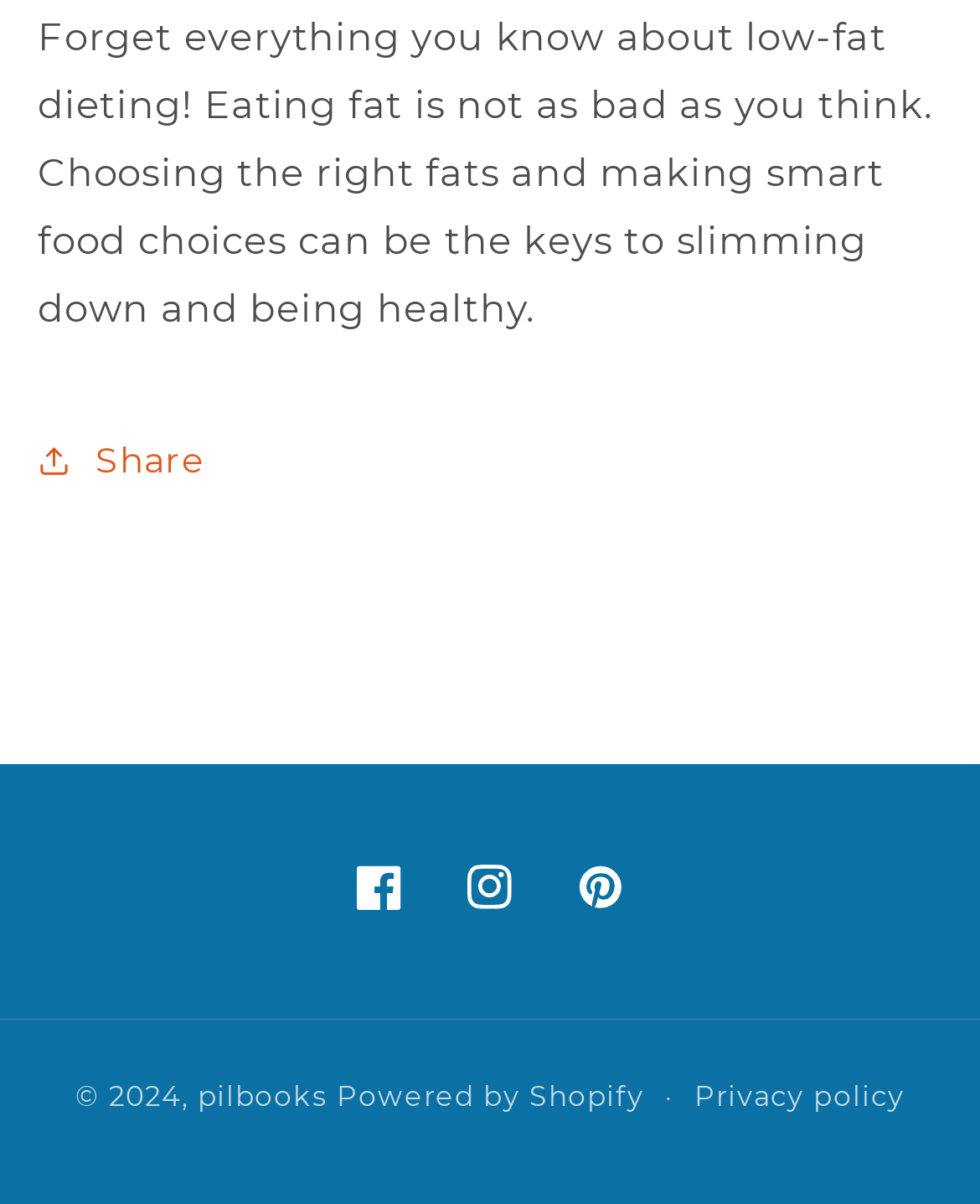Who is the owner of this website?
Can you provide an in-depth and detailed response to the question?

The owner of this website is pilbooks, which can be inferred from the link element with ID 115, located at the bottom of the webpage, which says 'pilbooks'.